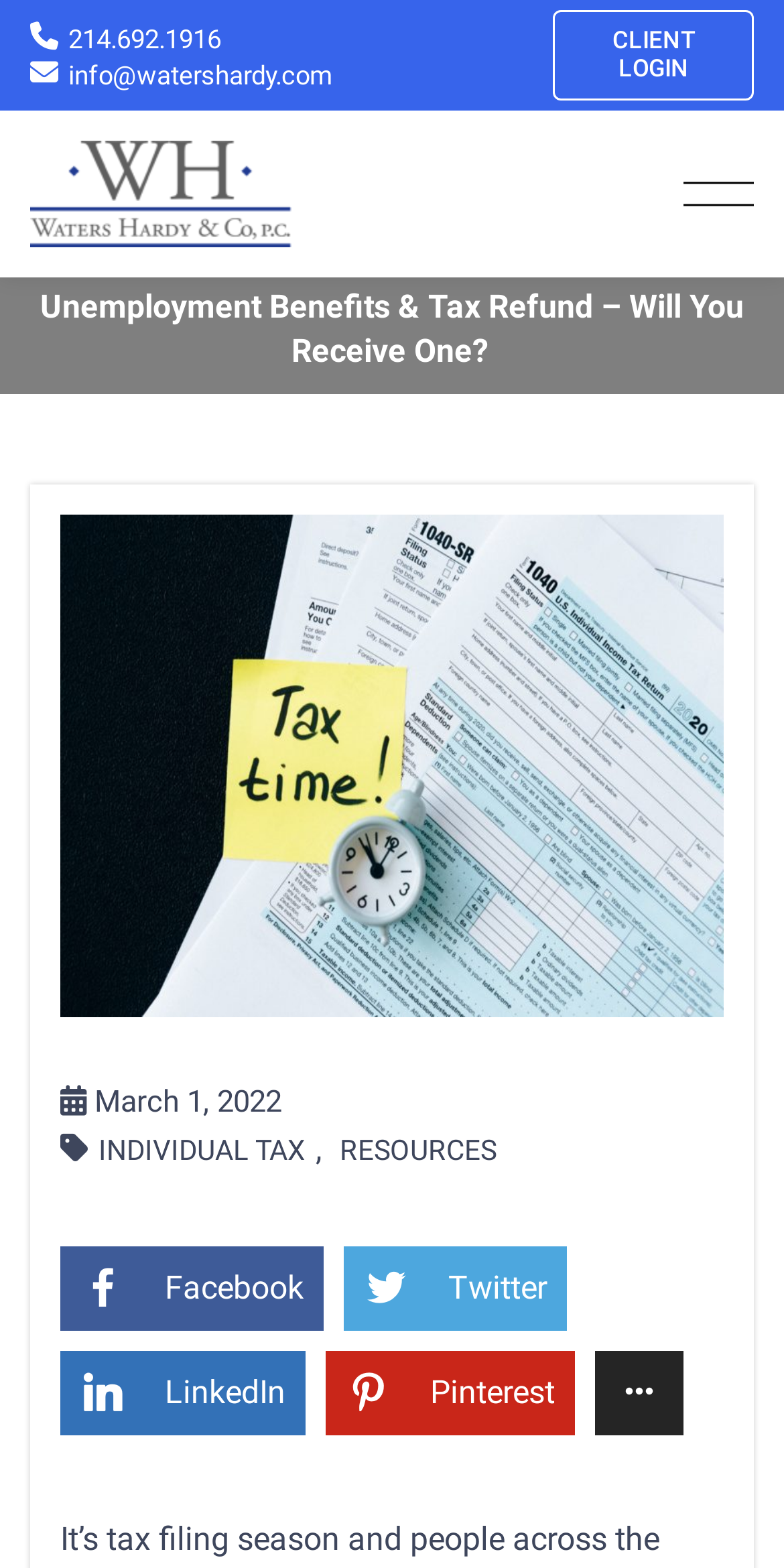Determine the bounding box coordinates of the UI element described below. Use the format (top-left x, top-left y, bottom-right x, bottom-right y) with floating point numbers between 0 and 1: 5

None